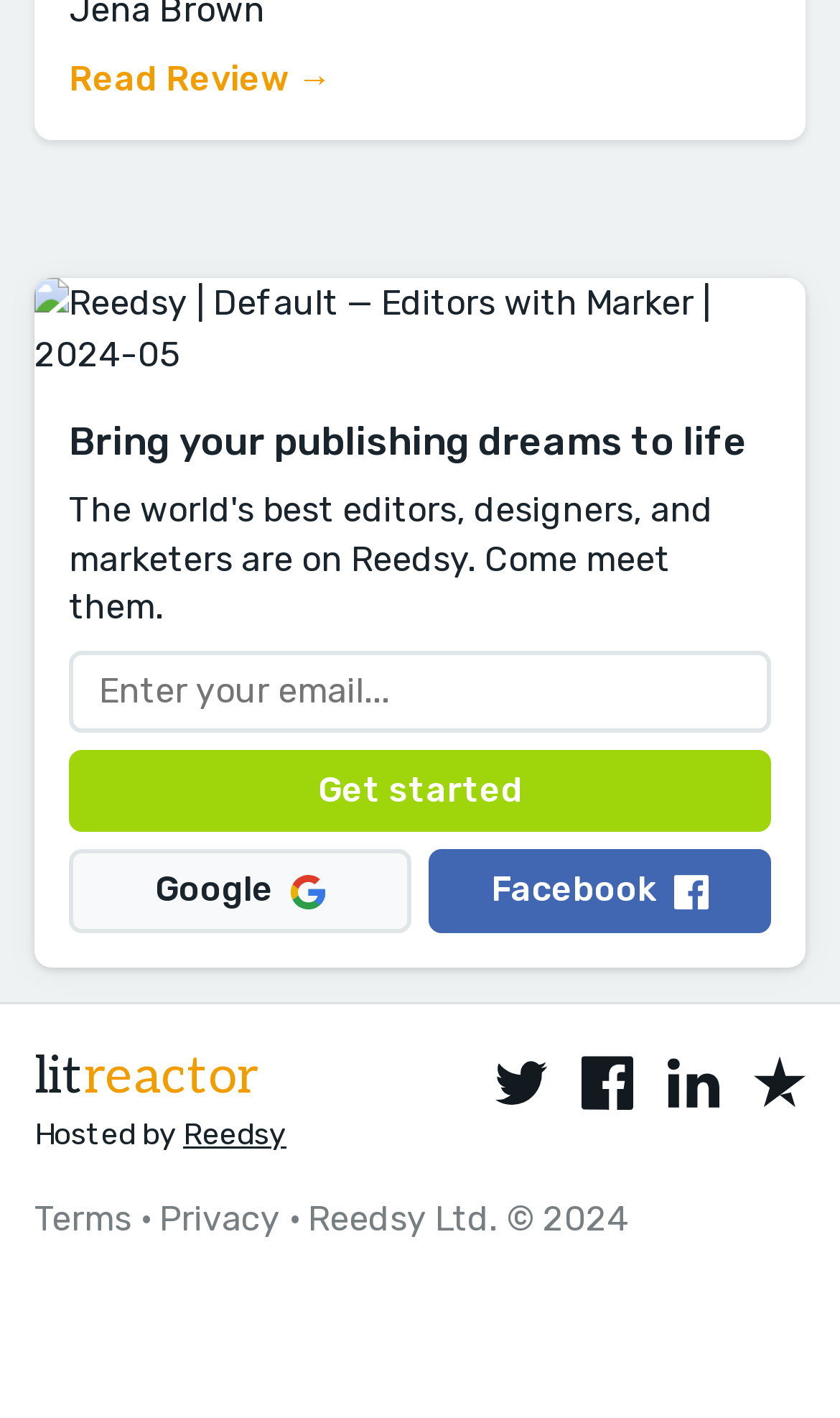Bounding box coordinates are specified in the format (top-left x, top-left y, bottom-right x, bottom-right y). All values are floating point numbers bounded between 0 and 1. Please provide the bounding box coordinate of the region this sentence describes: Google

[0.082, 0.599, 0.49, 0.658]